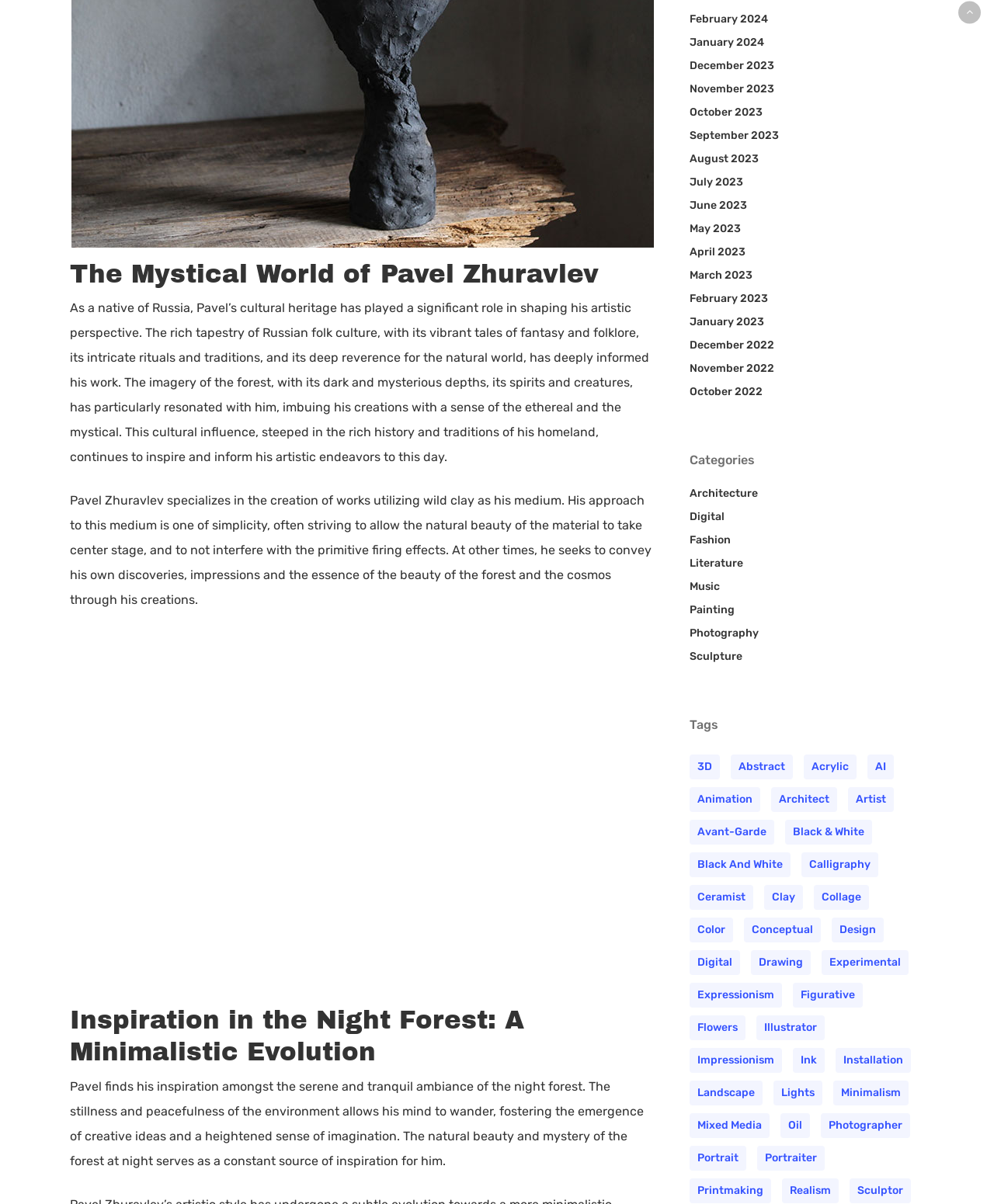Please specify the bounding box coordinates of the clickable region to carry out the following instruction: "Explore the 'Painting' category". The coordinates should be four float numbers between 0 and 1, in the format [left, top, right, bottom].

[0.693, 0.499, 0.93, 0.514]